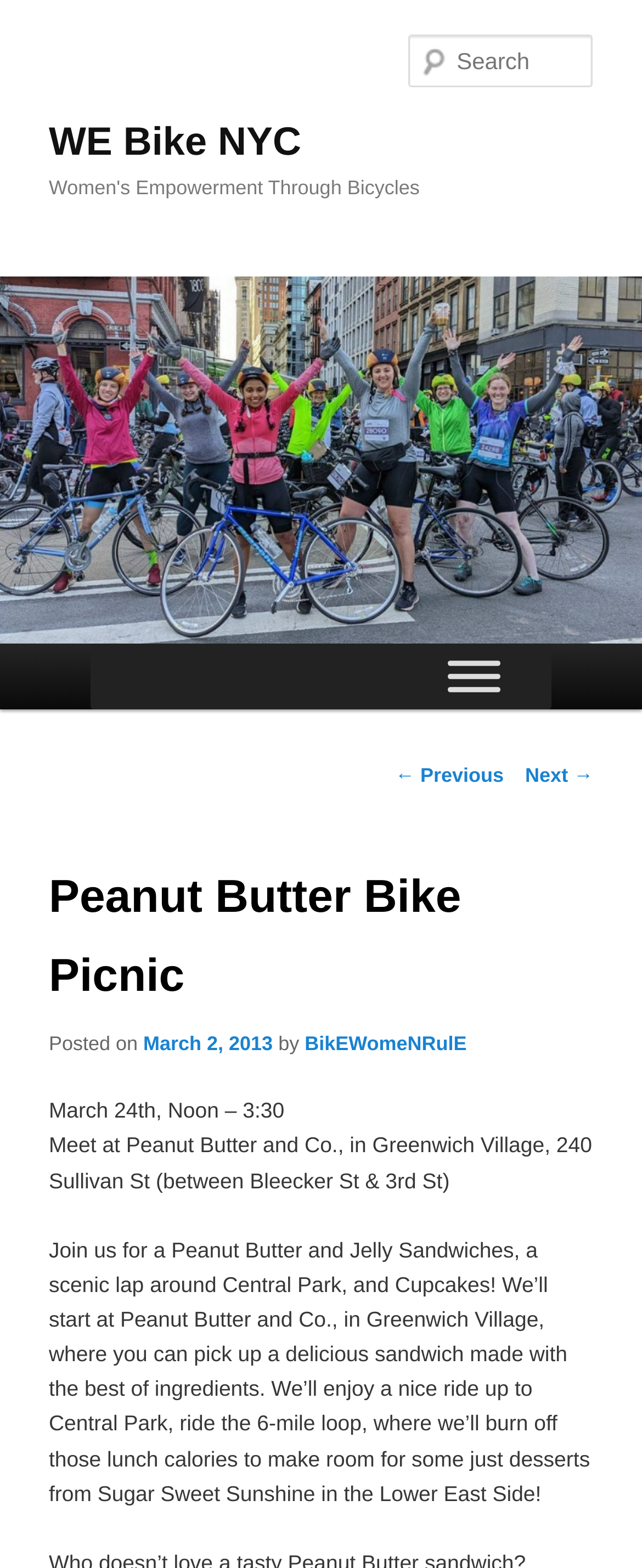Using the information in the image, give a comprehensive answer to the question: 
What is the duration of the event?

I found the answer by looking at the StaticText element with the text 'March 24th, Noon – 3:30' which provides the time information.